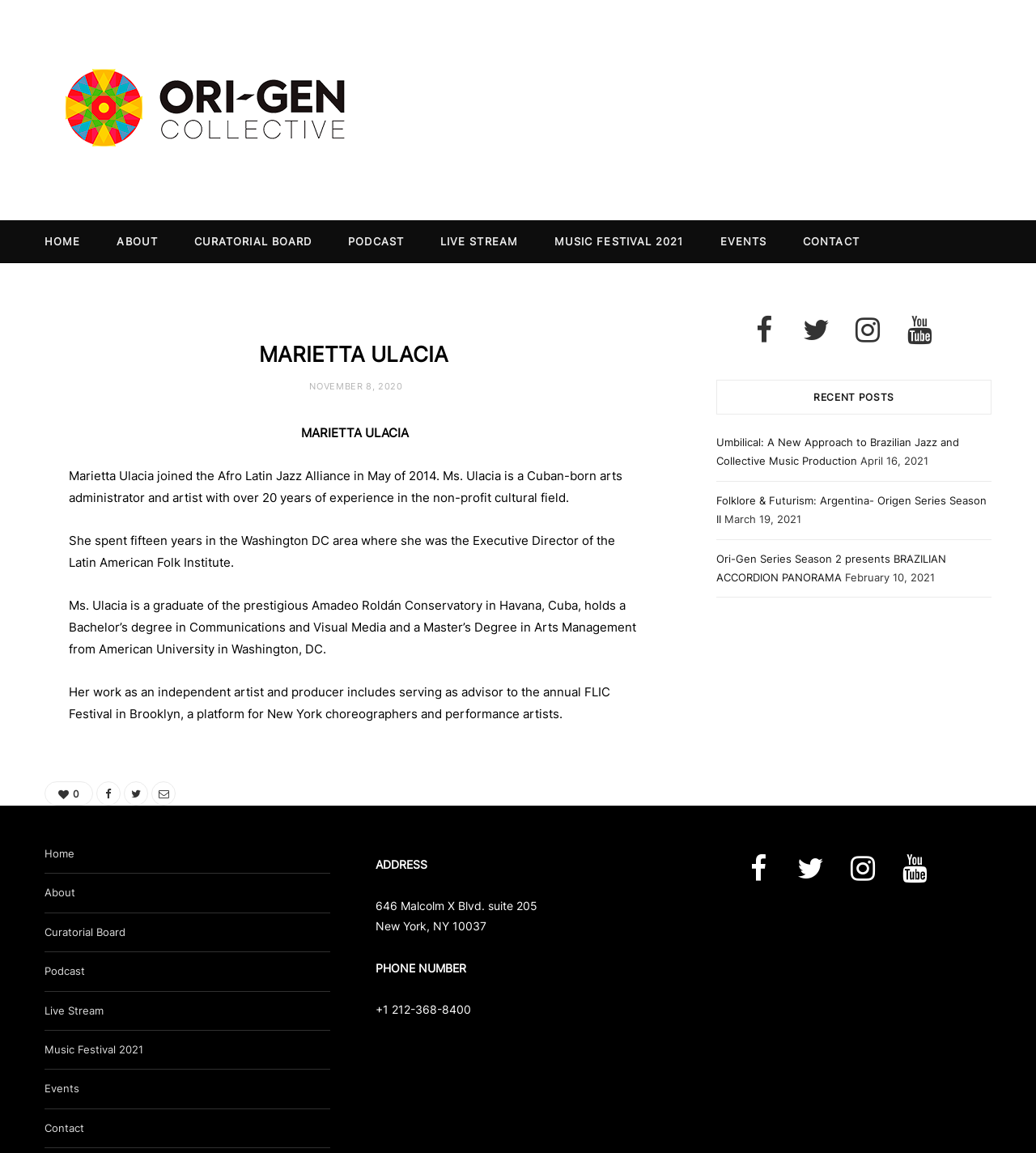Based on the image, please respond to the question with as much detail as possible:
What is the address of the Afro Latin Jazz Alliance?

The webpage provides the address of the Afro Latin Jazz Alliance as 646 Malcolm X Blvd. suite 205, New York, NY 10037.